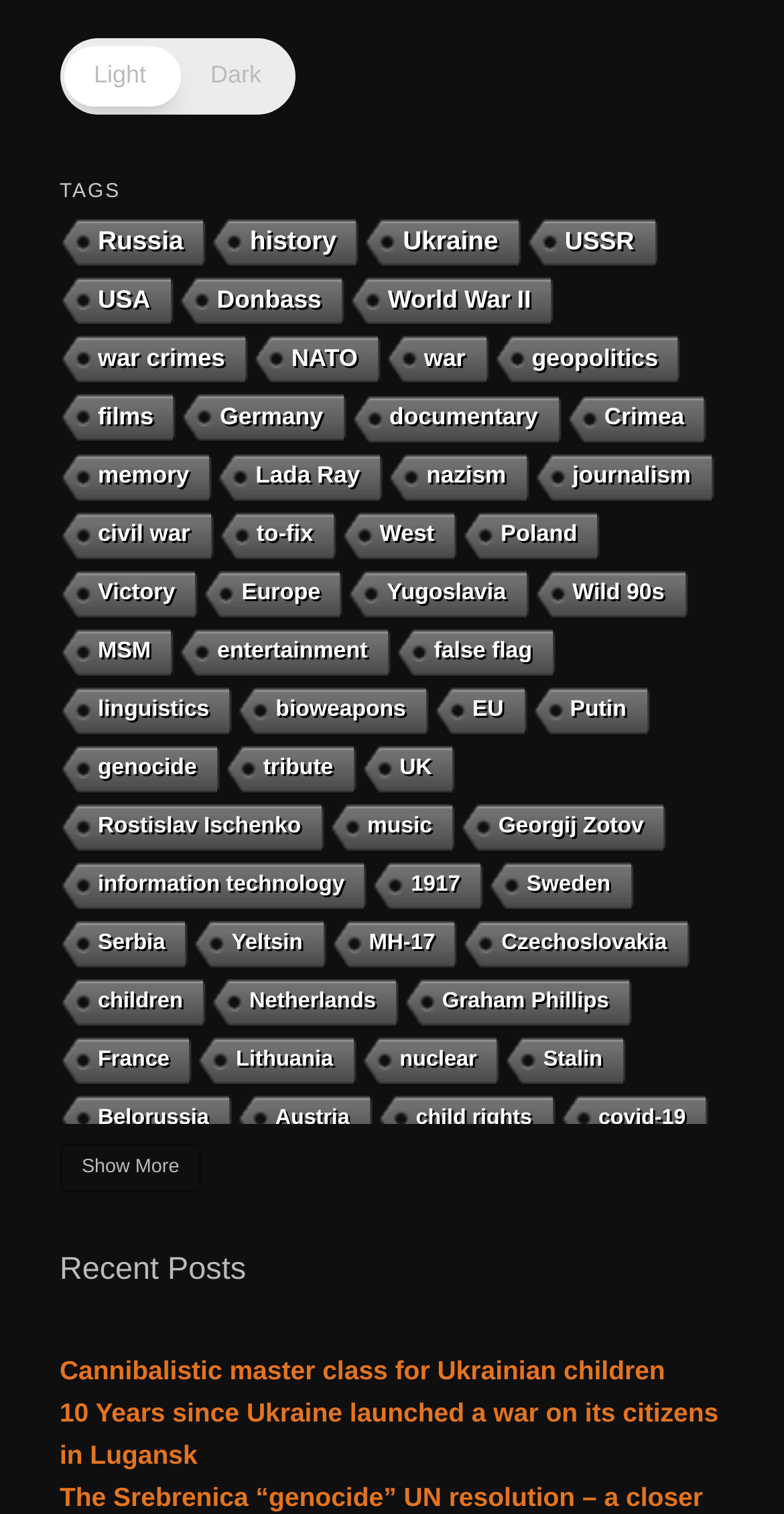Identify the bounding box coordinates for the UI element that matches this description: "Alexander Rodgers".

[0.071, 0.956, 0.396, 0.989]